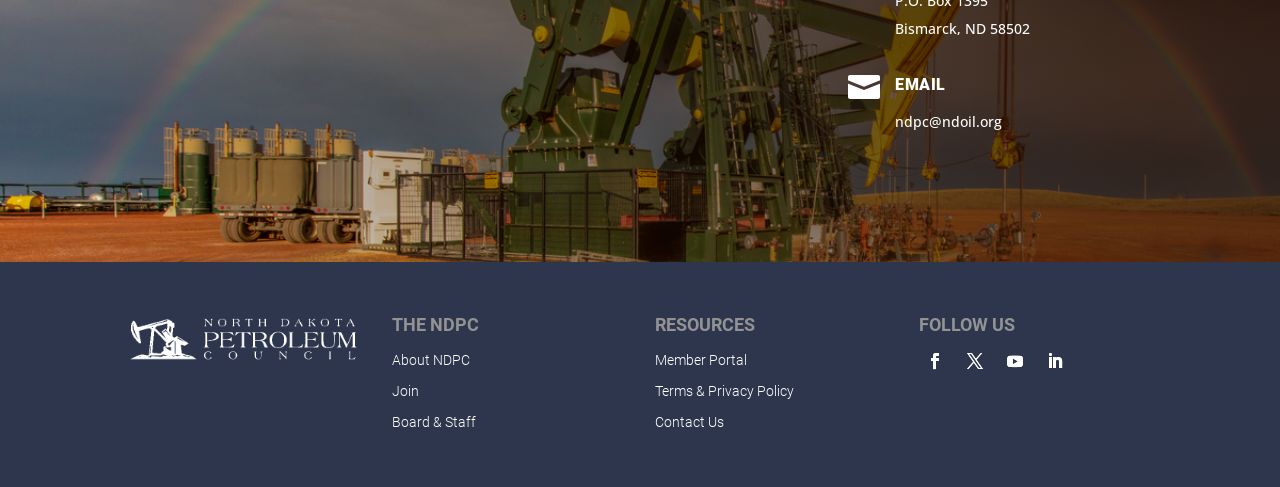Based on the element description Follow, identify the bounding box coordinates for the UI element. The coordinates should be in the format (top-left x, top-left y, bottom-right x, bottom-right y) and within the 0 to 1 range.

[0.749, 0.709, 0.774, 0.774]